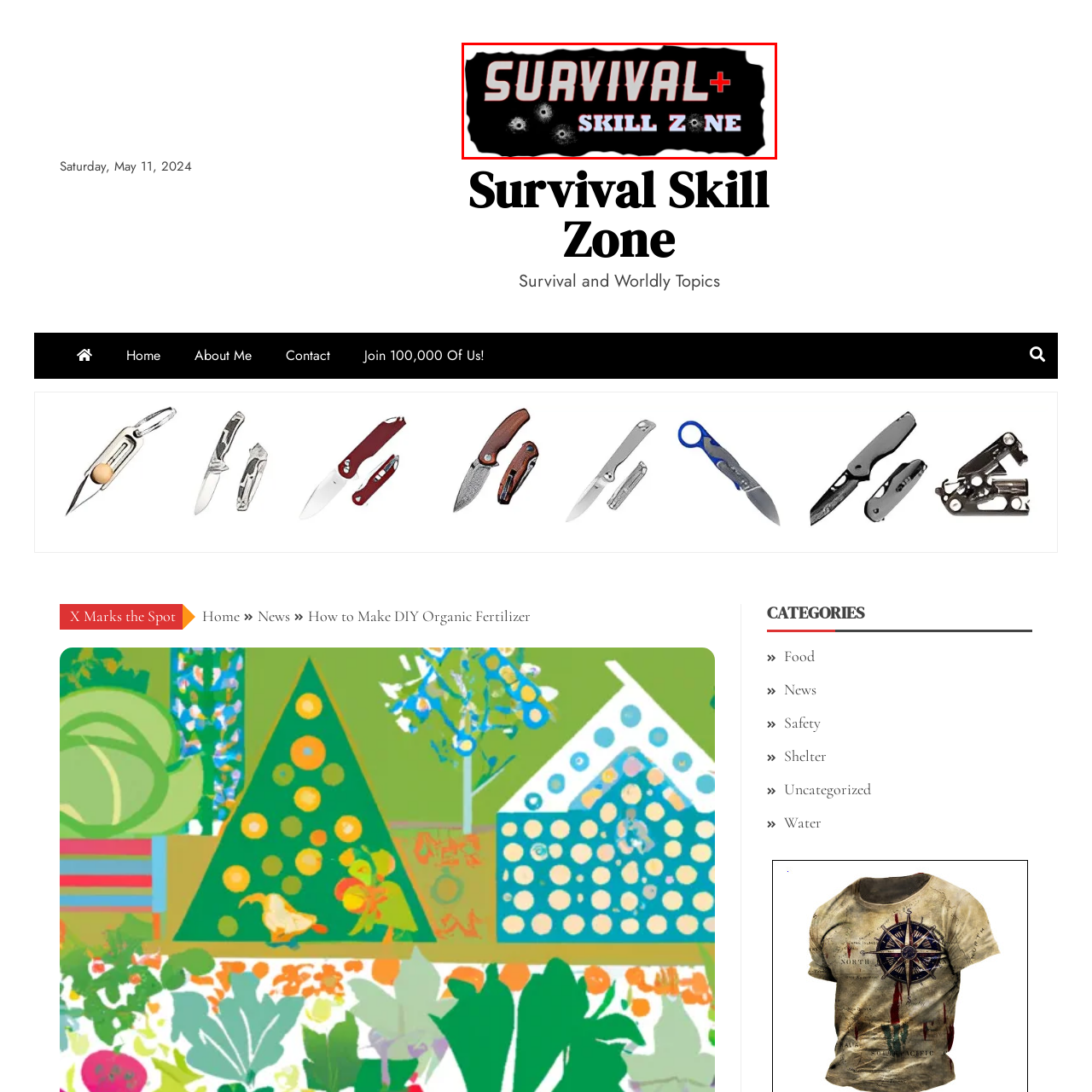Focus on the section encased in the red border, What is the background color of the phrase 'SKILL ZONE'? Give your response as a single word or phrase.

Black